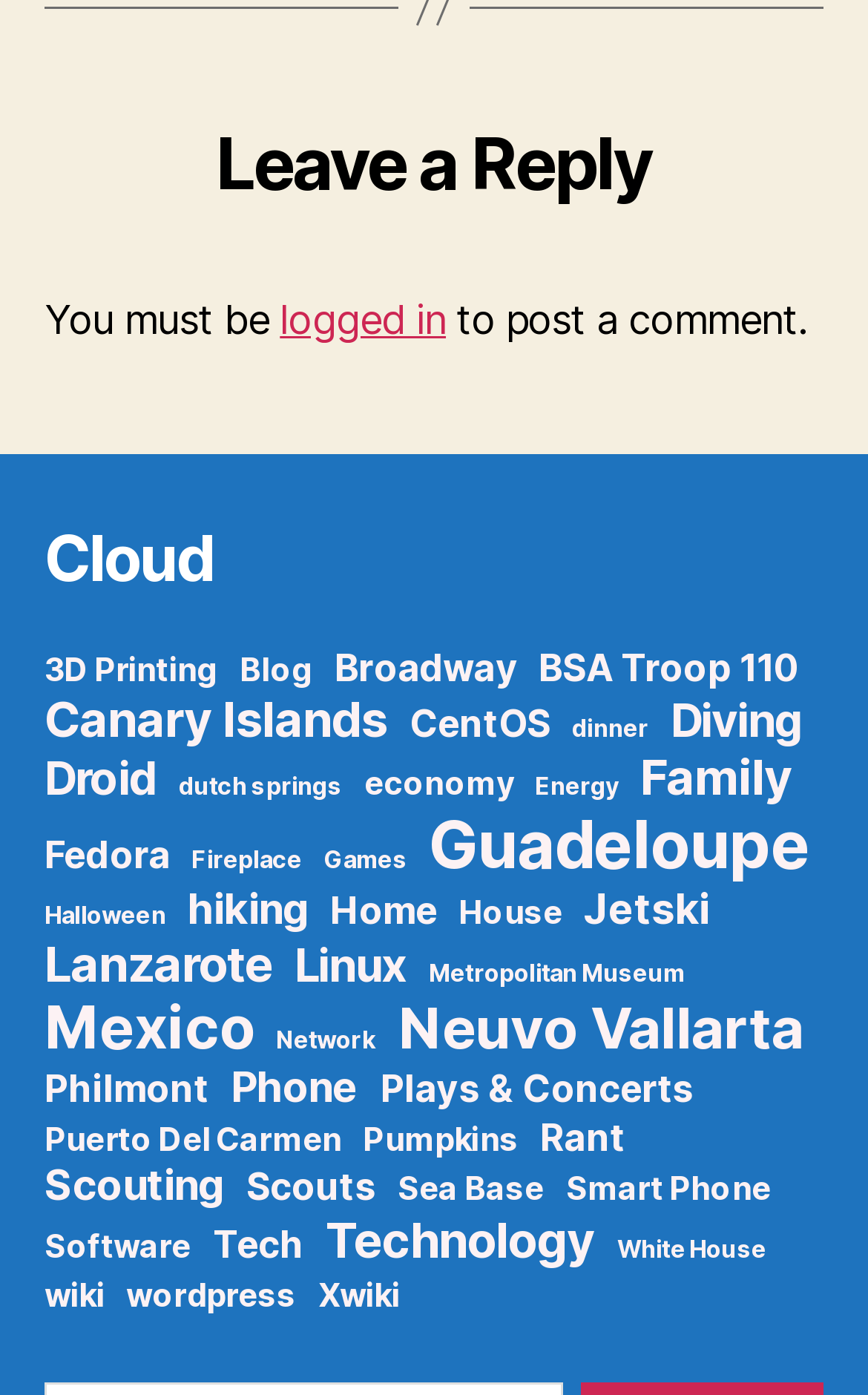Show me the bounding box coordinates of the clickable region to achieve the task as per the instruction: "Read about 'Family'".

[0.737, 0.536, 0.913, 0.578]